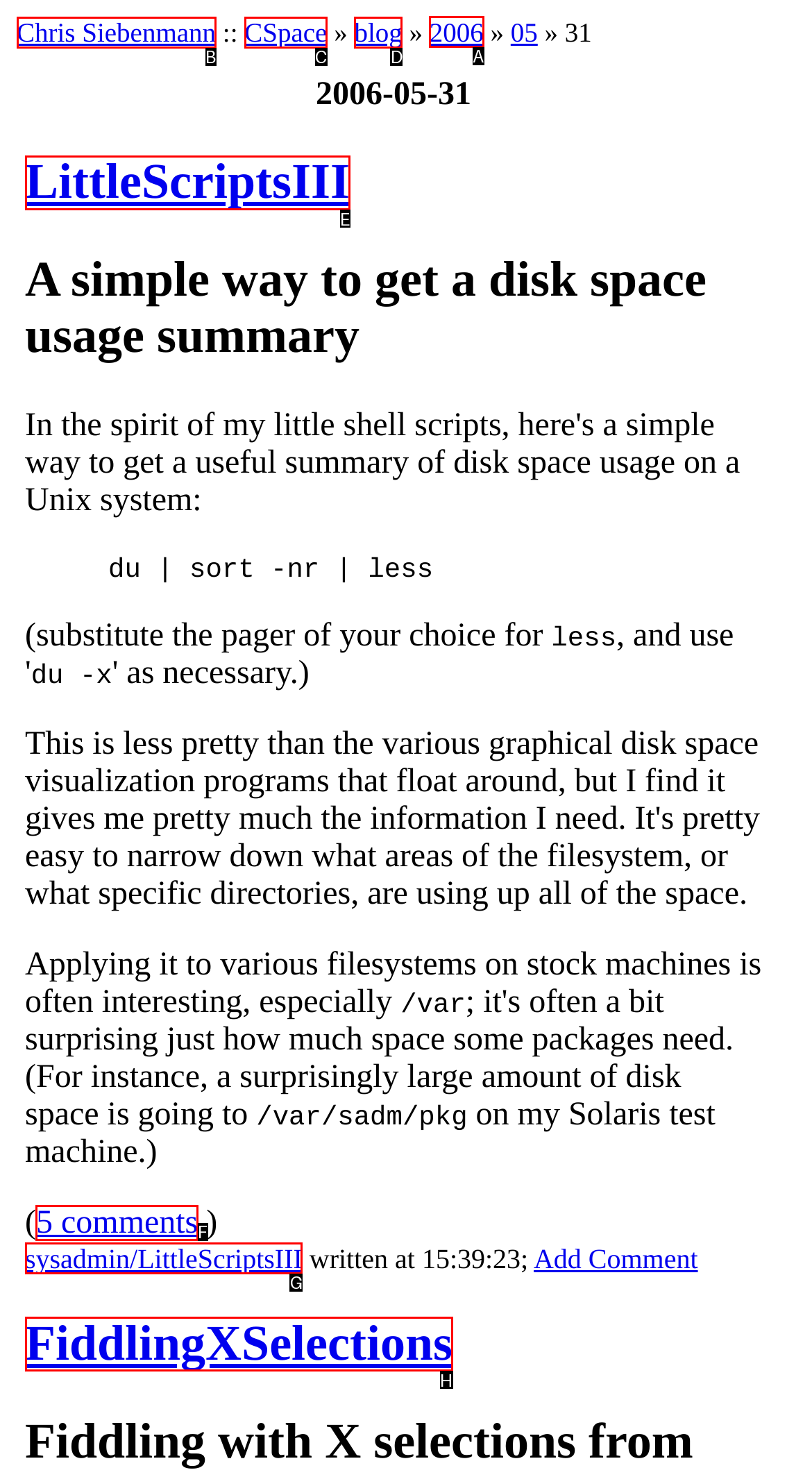Find the HTML element to click in order to complete this task: view blog posts in 2006
Answer with the letter of the correct option.

A